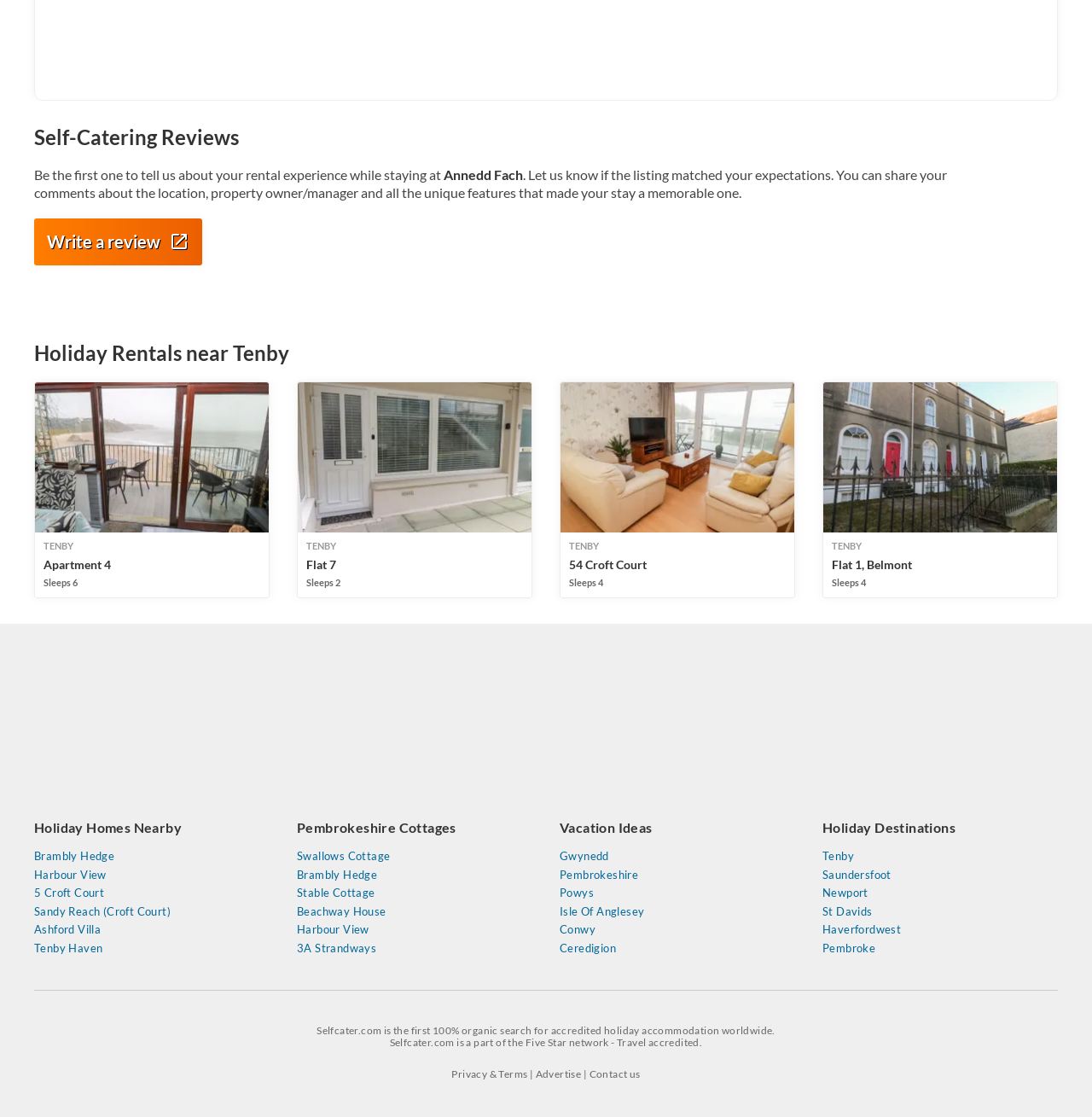Determine the bounding box coordinates of the clickable region to carry out the instruction: "View holiday rentals near Tenby".

[0.031, 0.283, 0.969, 0.326]